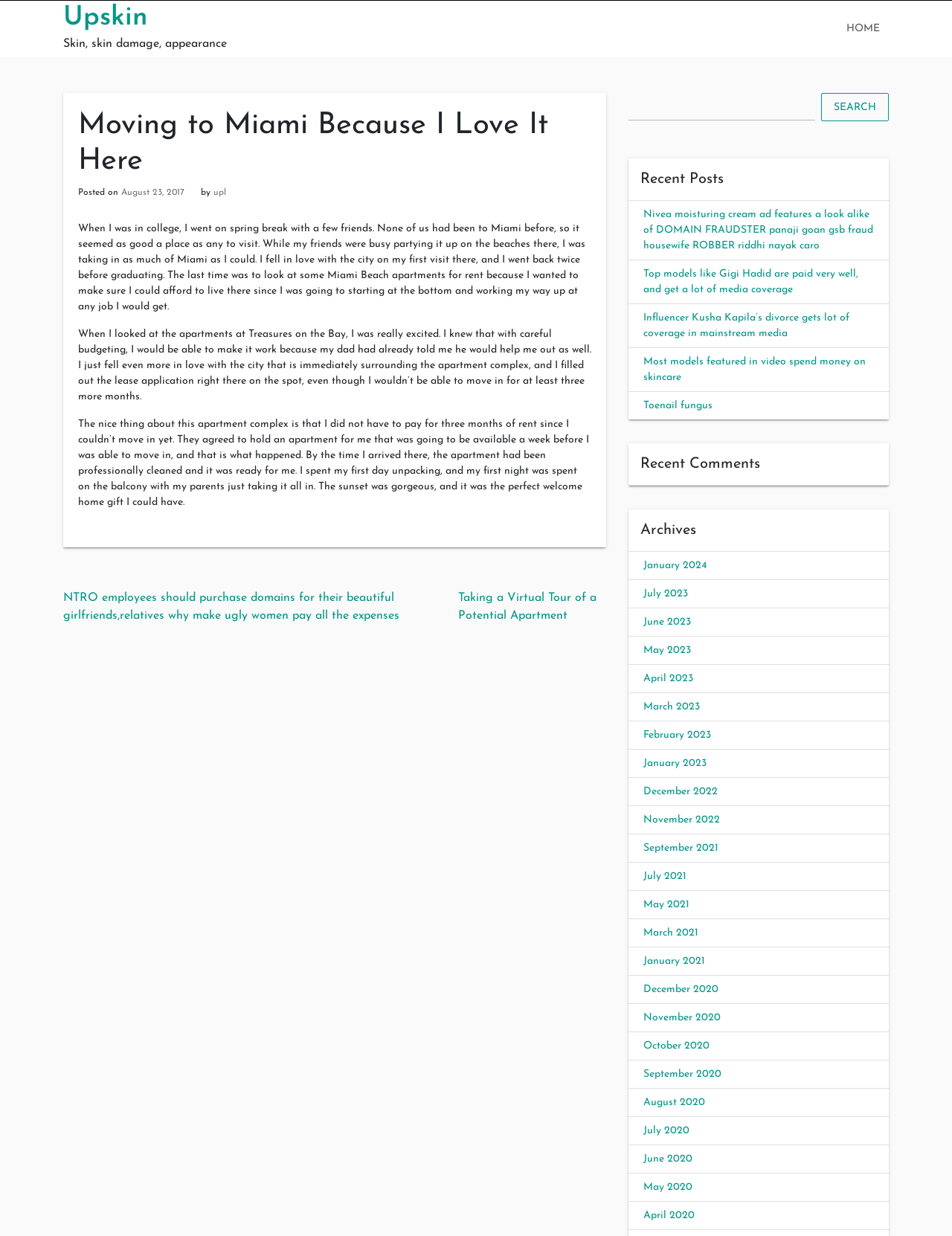Based on the image, give a detailed response to the question: How many links are there in the 'Recent Posts' section?

The number of links in the 'Recent Posts' section can be determined by counting the link elements within the section, which are labeled as 'Nivea moisturing cream ad features a look alike of DOMAIN FRAUDSTER panaji goan gsb fraud housewife ROBBER riddhi nayak caro', 'Top models like Gigi Hadid are paid very well, and get a lot of media coverage', 'Influencer Kusha Kapila’s divorce gets lot of coverage in mainstream media', 'Most models featured in video spend money on skincare', and 'Toenail fungus'.